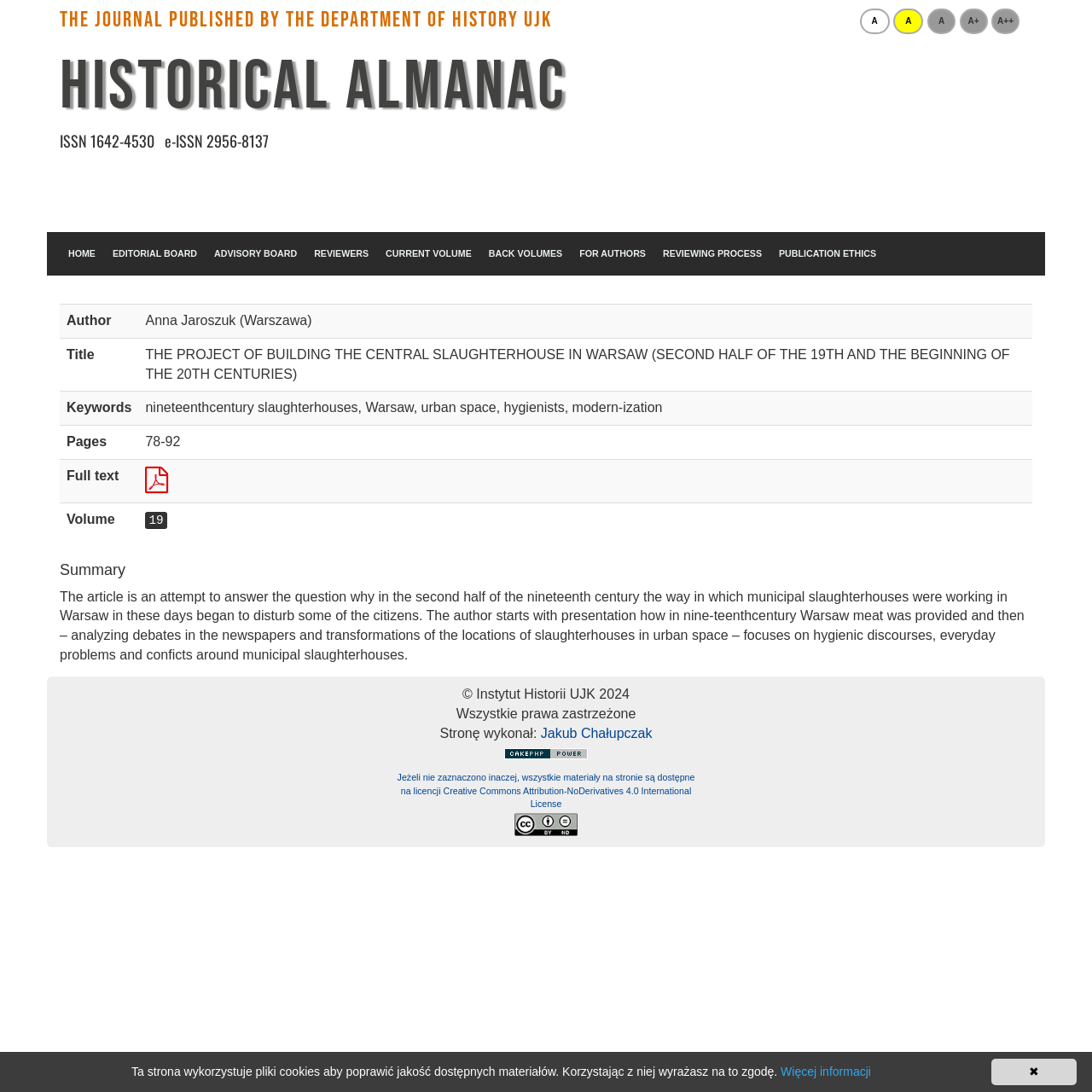Please identify the coordinates of the bounding box for the clickable region that will accomplish this instruction: "Click the link to view volume 19".

[0.133, 0.469, 0.153, 0.482]